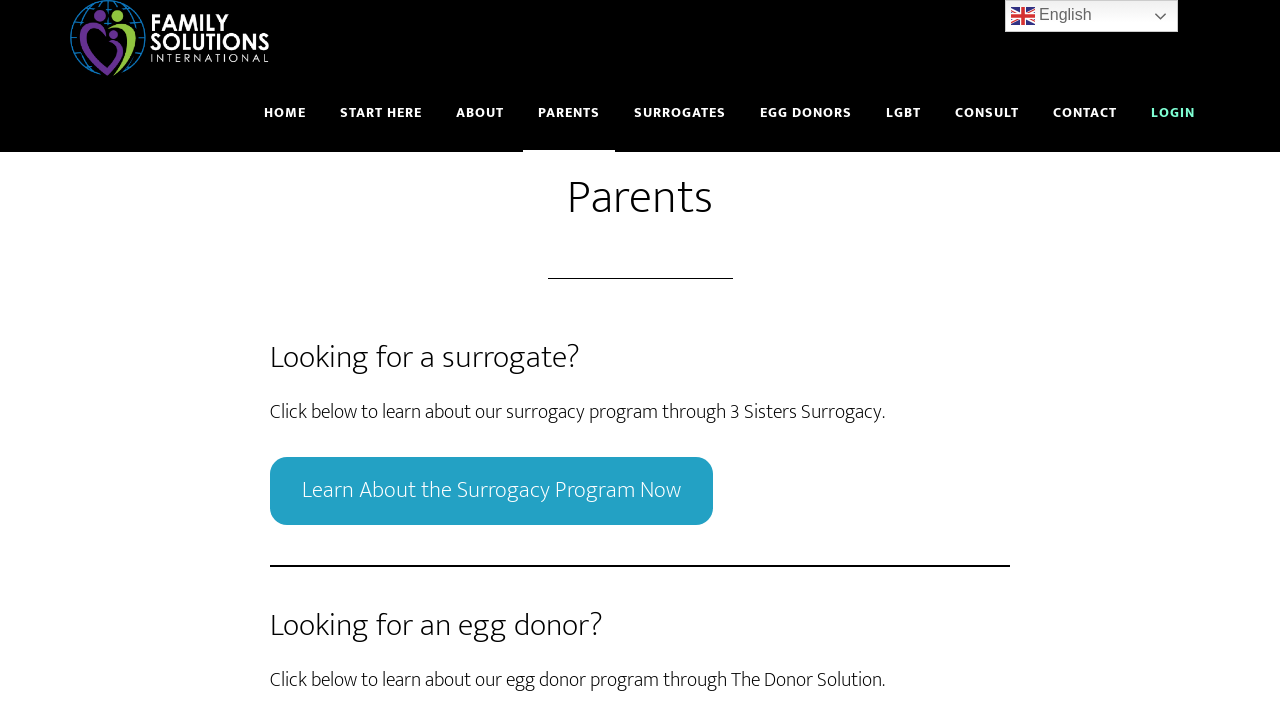Provide a thorough description of this webpage.

The webpage is about "Parents" and appears to be a resource for individuals looking for surrogacy or egg donation services. At the top left corner, there are two links to skip to main content and footer. Below these links, there is a prominent link to "FAMILY SOLUTIONS INTERNATIONAL". 

To the right of this link, there is a main navigation menu with 9 links: "HOME", "START HERE", "ABOUT", "PARENTS", "SURROGATES", "EGG DONORS", "LGBT", "CONSULT", and "CONTACT", followed by a "LOGIN" link. 

Below the navigation menu, there is a header section with a heading "Parents" and a subheading "Looking for a surrogate?". Below this, there is a paragraph of text describing a surrogacy program through 3 Sisters Surrogacy, followed by a link to "Learn About the Surrogacy Program Now". 

Further down, there is a horizontal separator, and then another heading "Looking for an egg donor?" with a paragraph of text describing an egg donor program through The Donor Solution. 

At the top right corner, there is a link to switch the language to English, accompanied by a small flag icon.